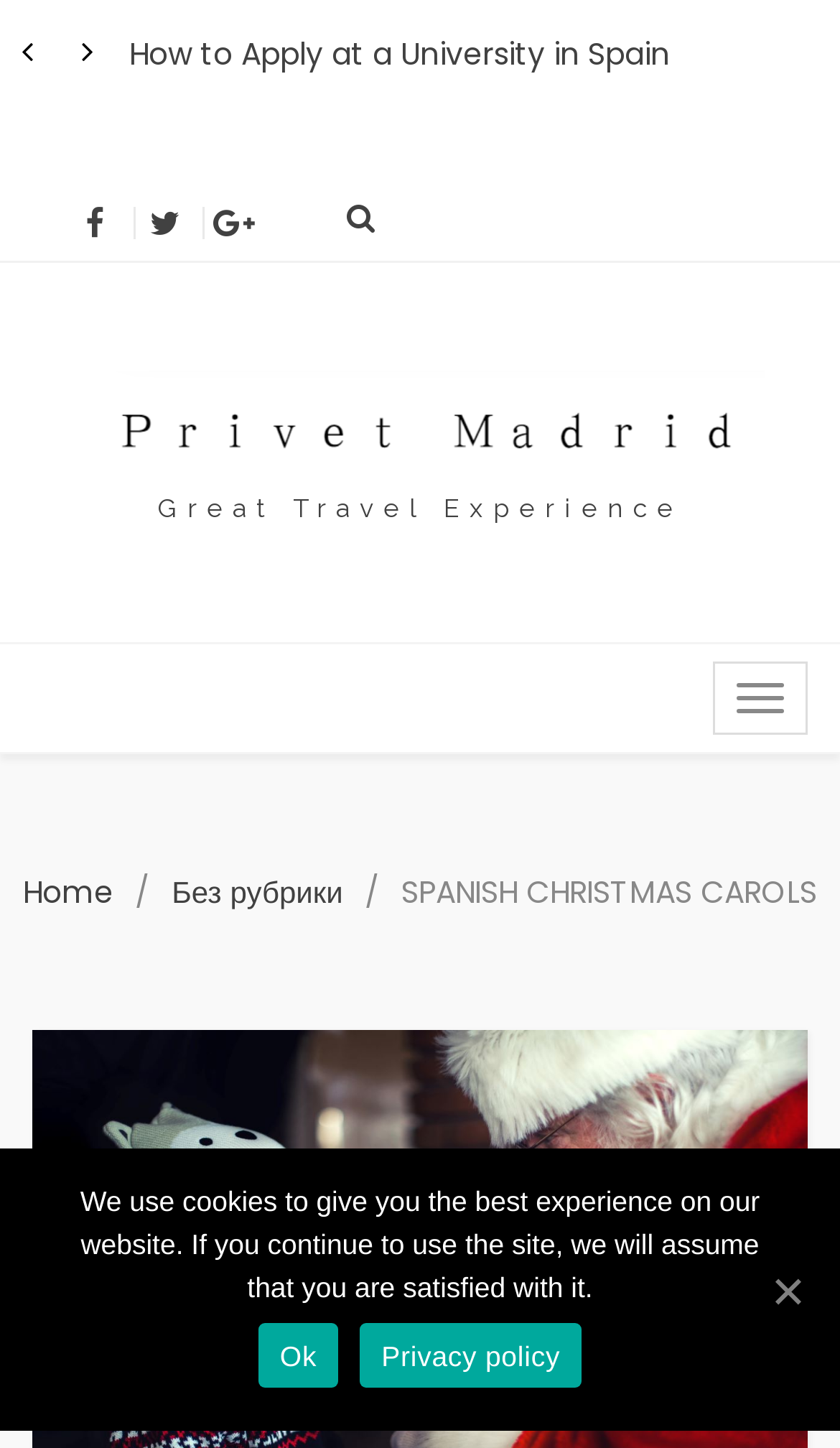Please mark the clickable region by giving the bounding box coordinates needed to complete this instruction: "Go to the Home page".

[0.028, 0.601, 0.135, 0.631]